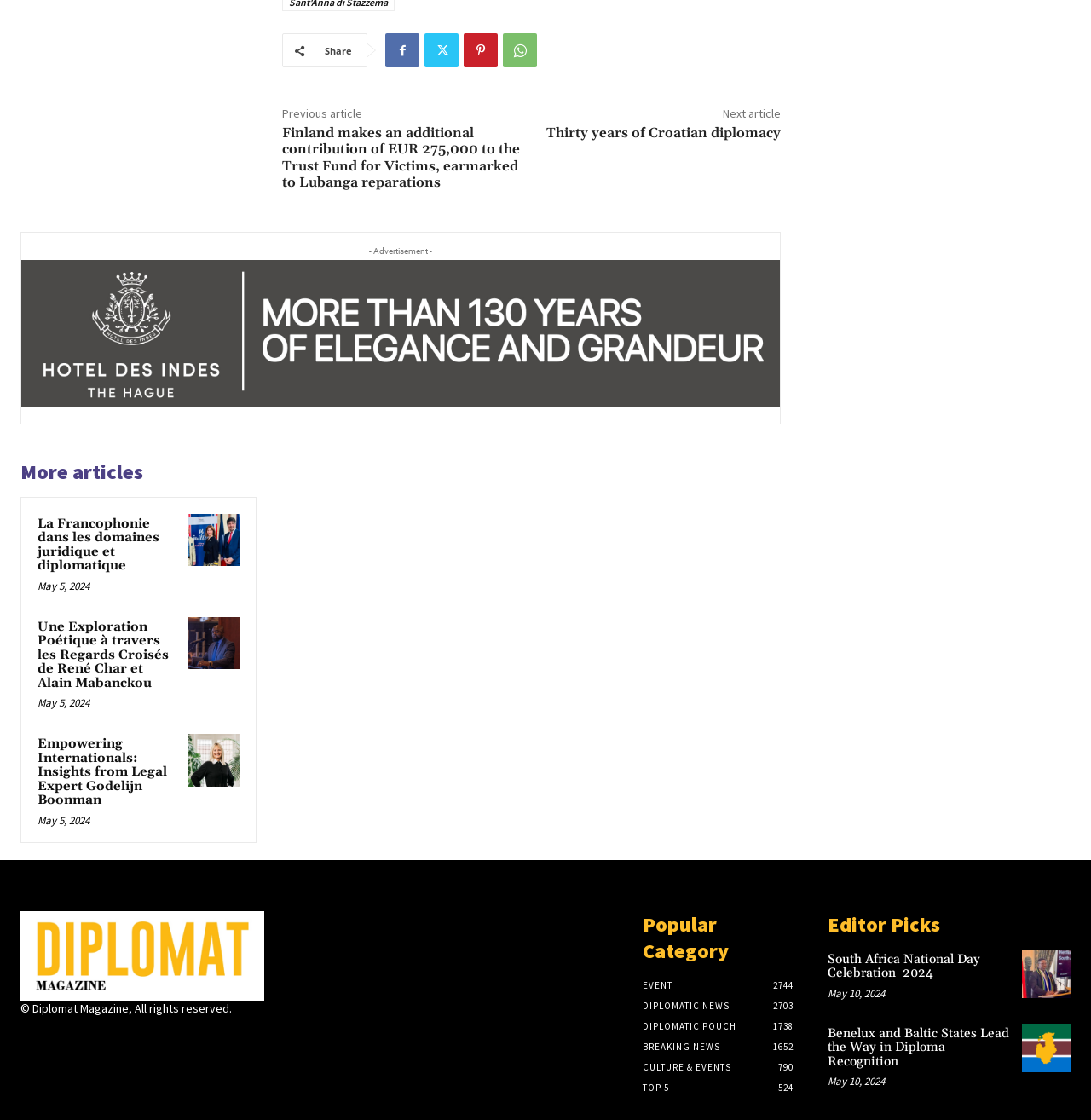What is the title of the article next to the 'May 10, 2024' timestamp?
Using the image, respond with a single word or phrase.

Benelux and Baltic States Lead the Way in Diploma Recognition